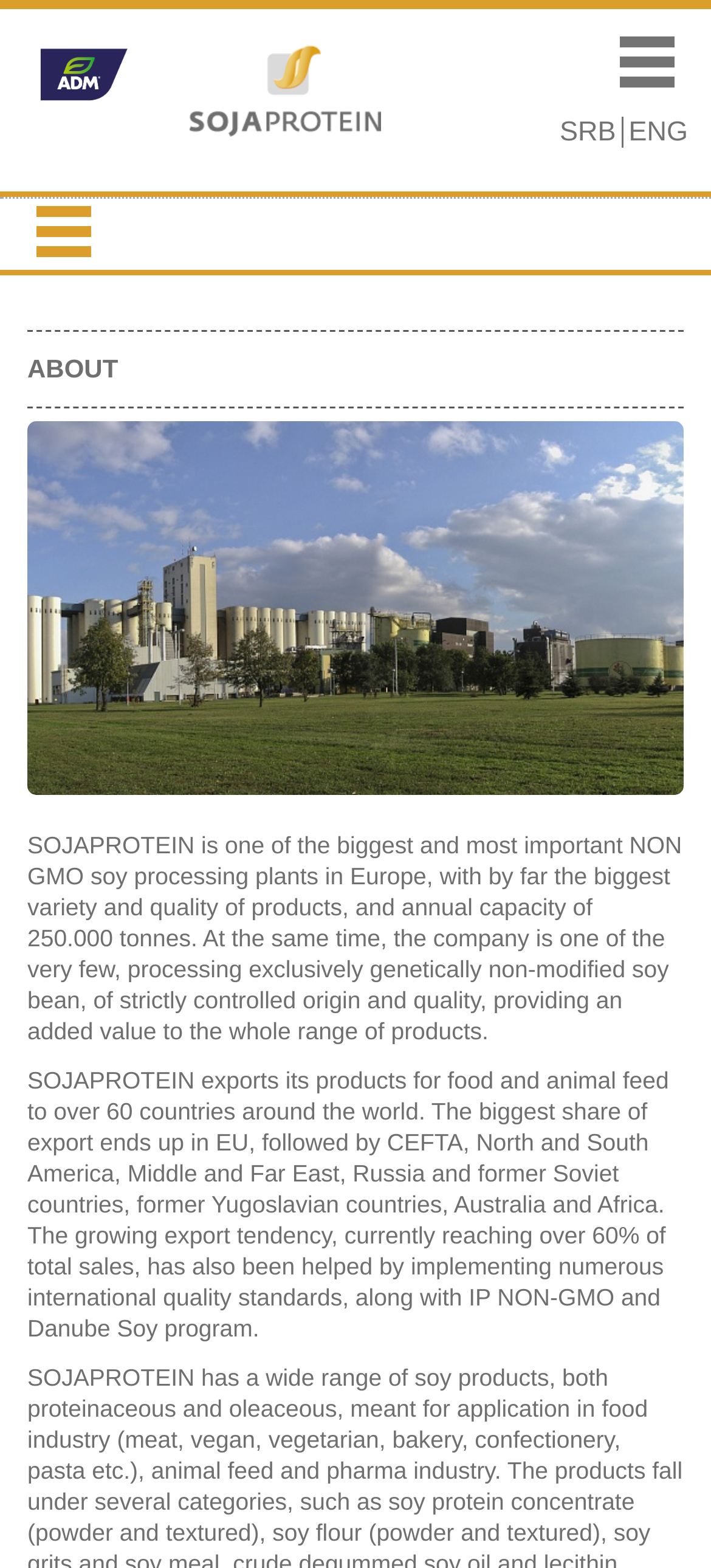What is the origin of the soy beans processed by SOJAPROTEIN?
Refer to the image and provide a detailed answer to the question.

I found this information in the first paragraph of the main content, which states that 'the company is one of the very few, processing exclusively genetically non-modified soy bean, of strictly controlled origin and quality...'. This suggests that the origin of the soy beans processed by SOJAPROTEIN is strictly controlled.